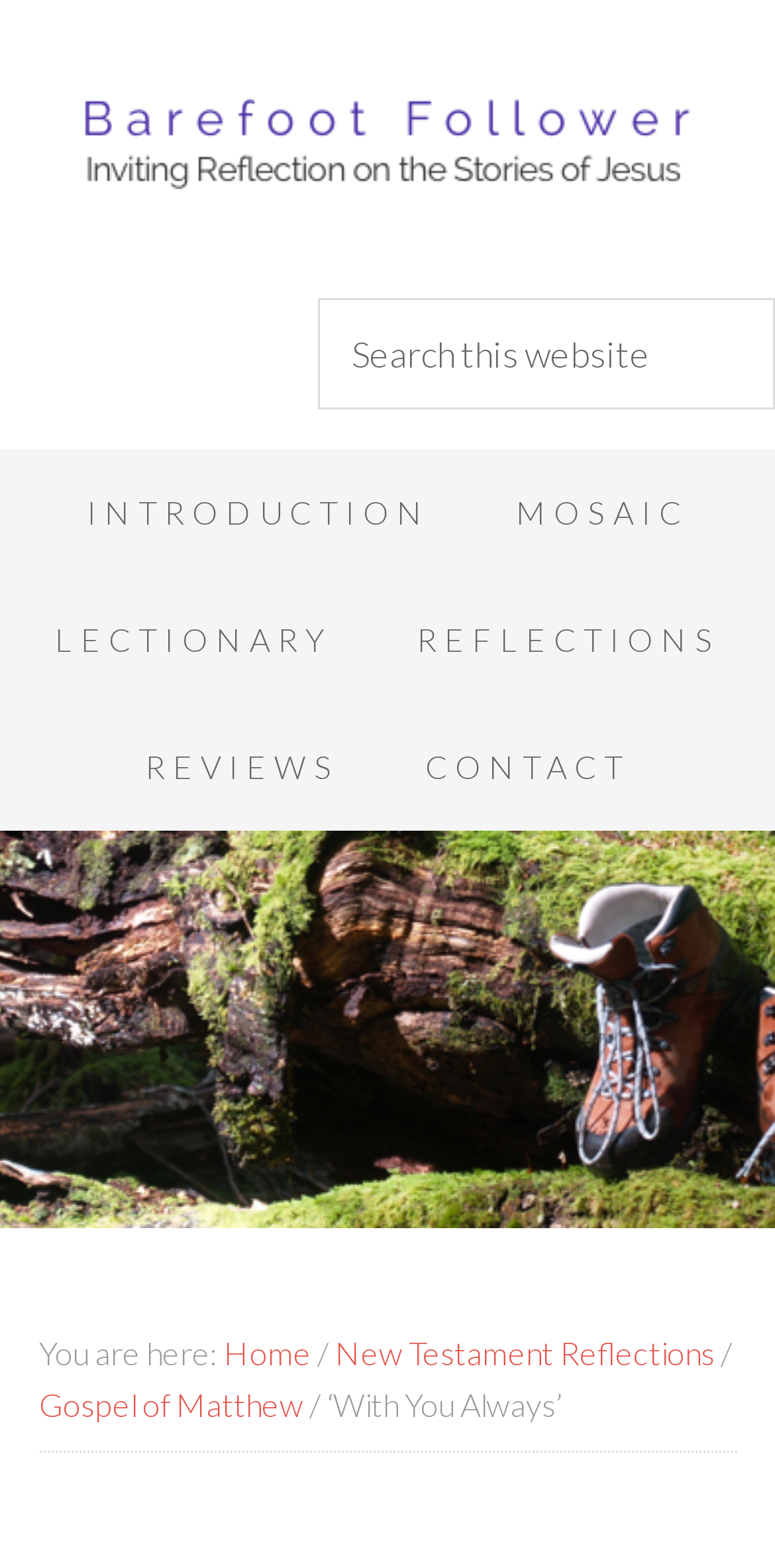Identify and generate the primary title of the webpage.

‘With You Always’